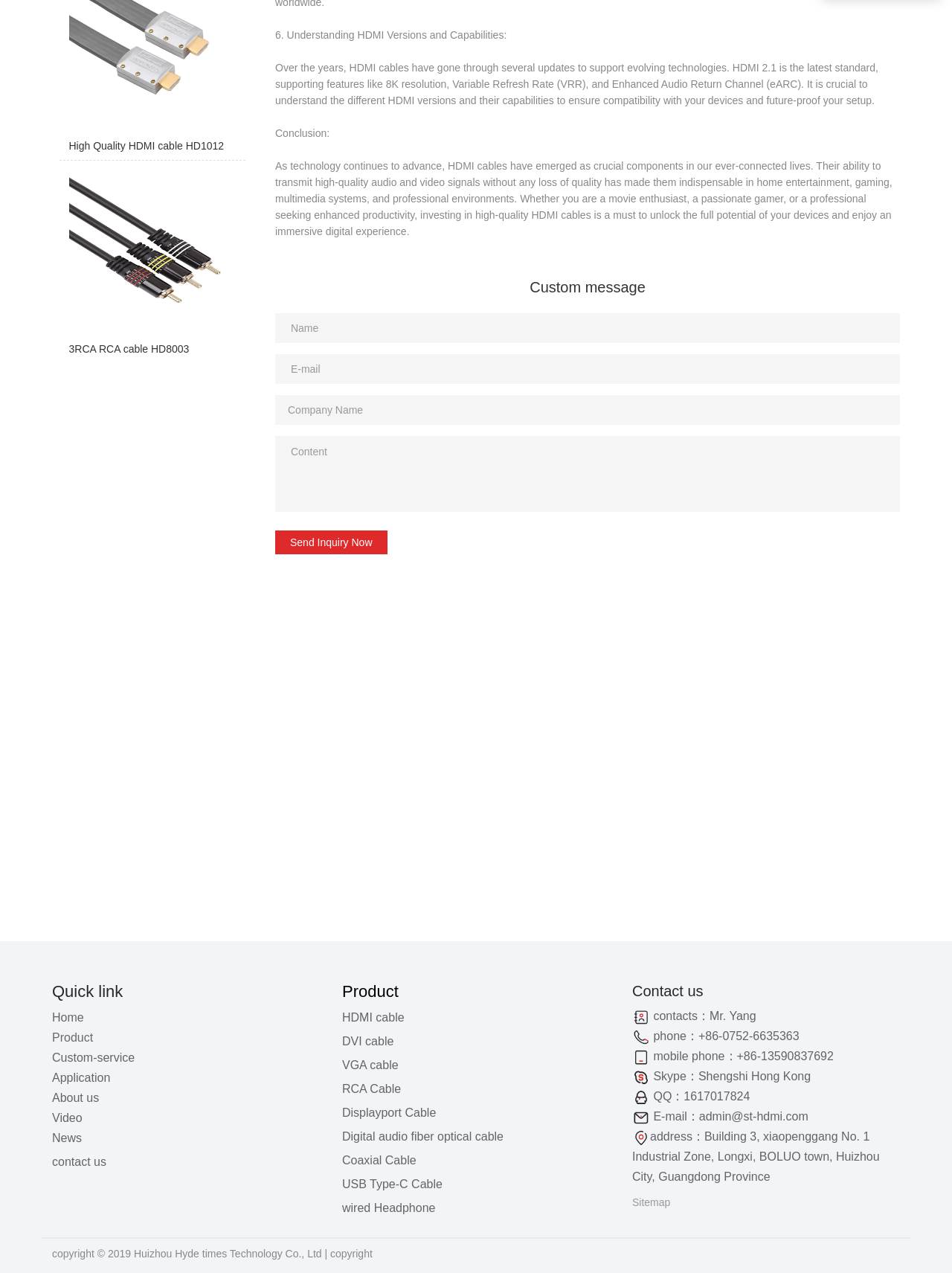What is the company's email address?
Answer the question with detailed information derived from the image.

The answer can be found in the contact information section, where it lists the company's email address as admin@st-hdmi.com.